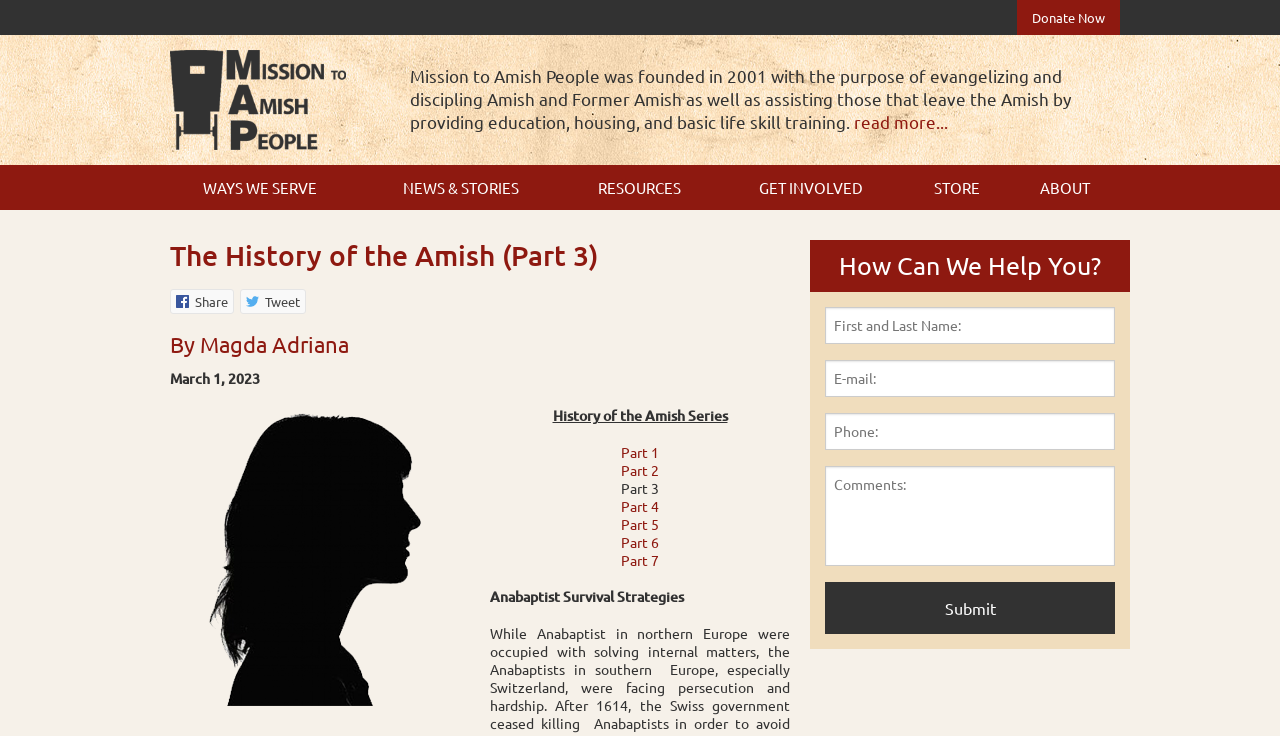Locate the bounding box coordinates of the clickable area to execute the instruction: "Visit the WAYS WE SERVE page". Provide the coordinates as four float numbers between 0 and 1, represented as [left, top, right, bottom].

[0.125, 0.224, 0.281, 0.285]